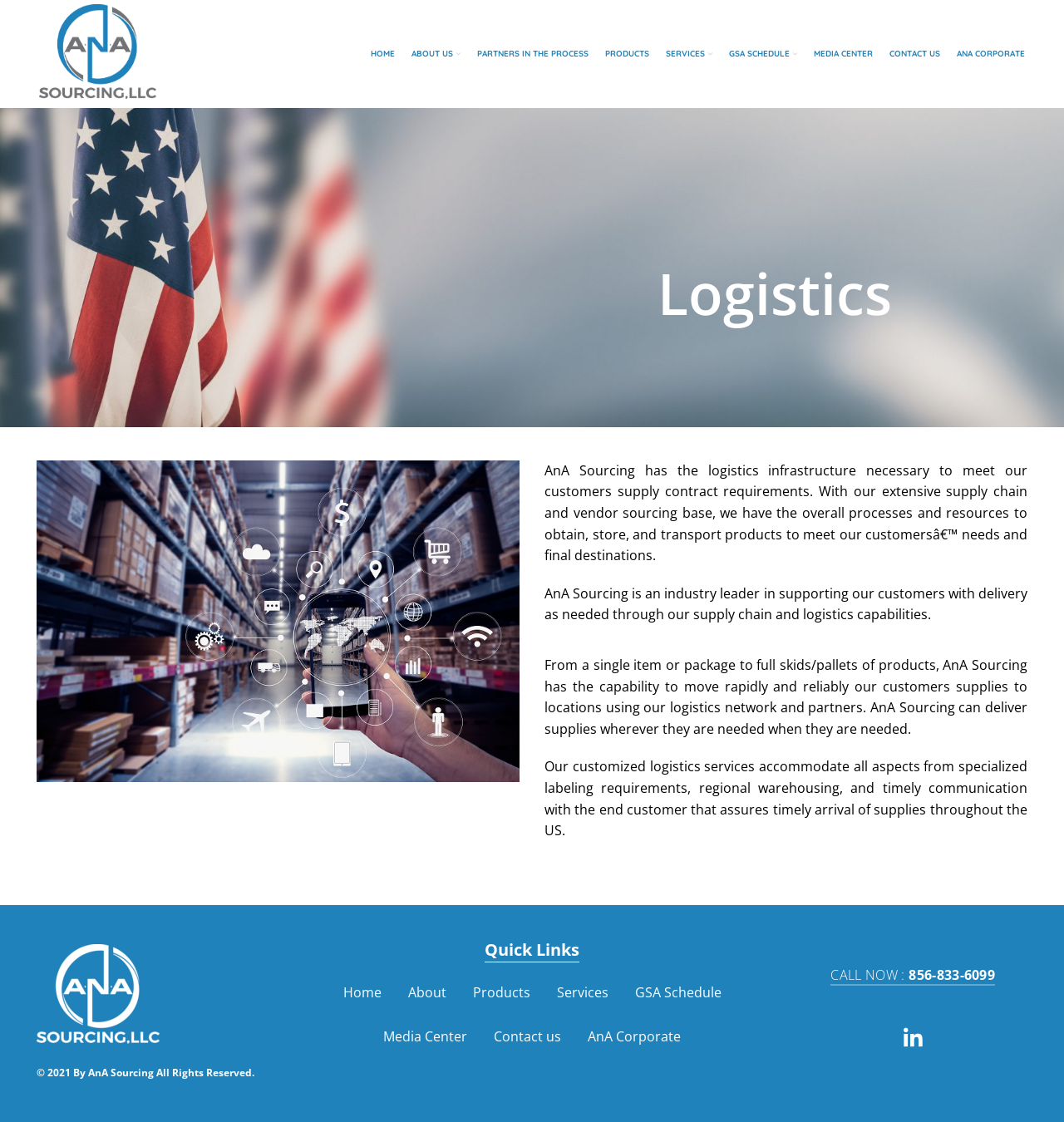Analyze the image and provide a detailed answer to the question: What is the company name?

The company name is mentioned in the top-left corner of the webpage as 'Logistics – AnA Sourcing' and also as an image with the text 'AnA Sourcing'.